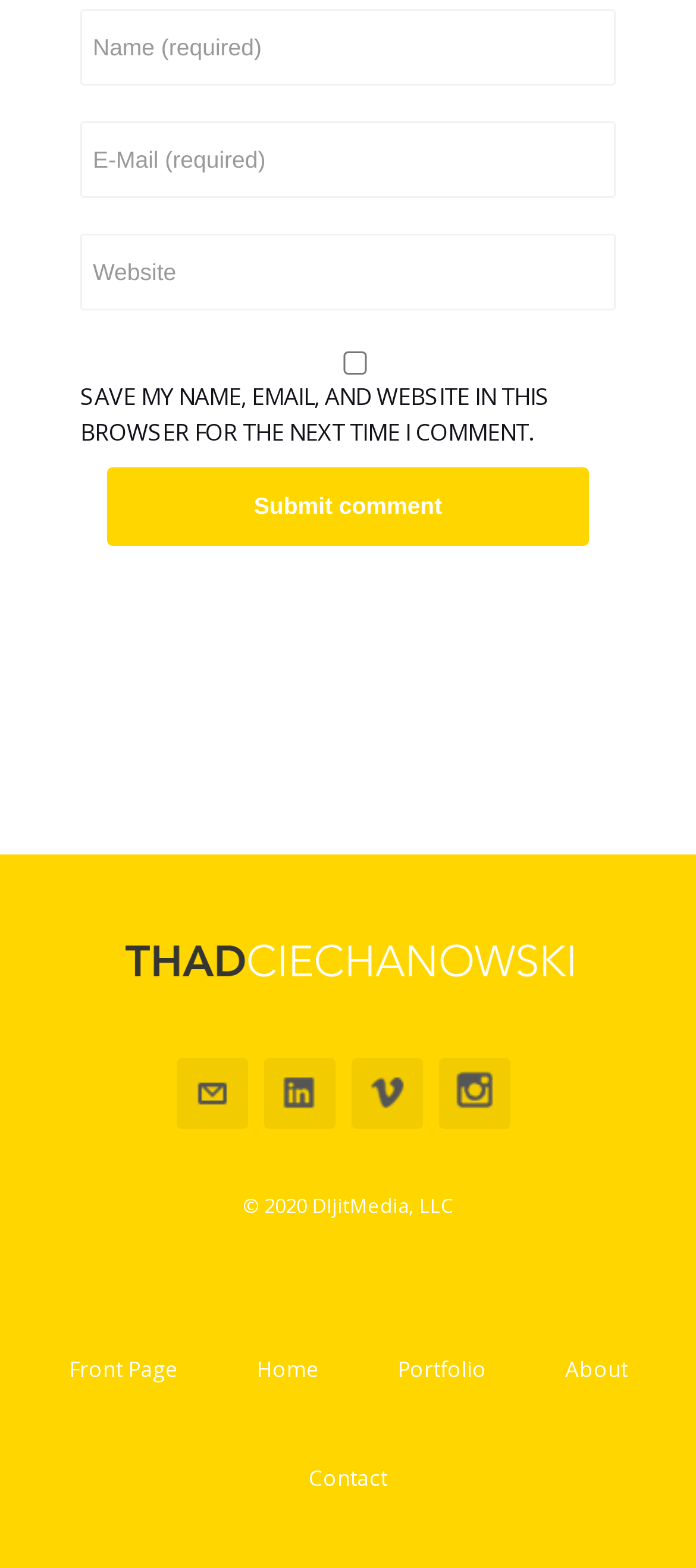Determine the bounding box coordinates of the clickable region to follow the instruction: "Check the save comment checkbox".

[0.126, 0.224, 0.895, 0.239]